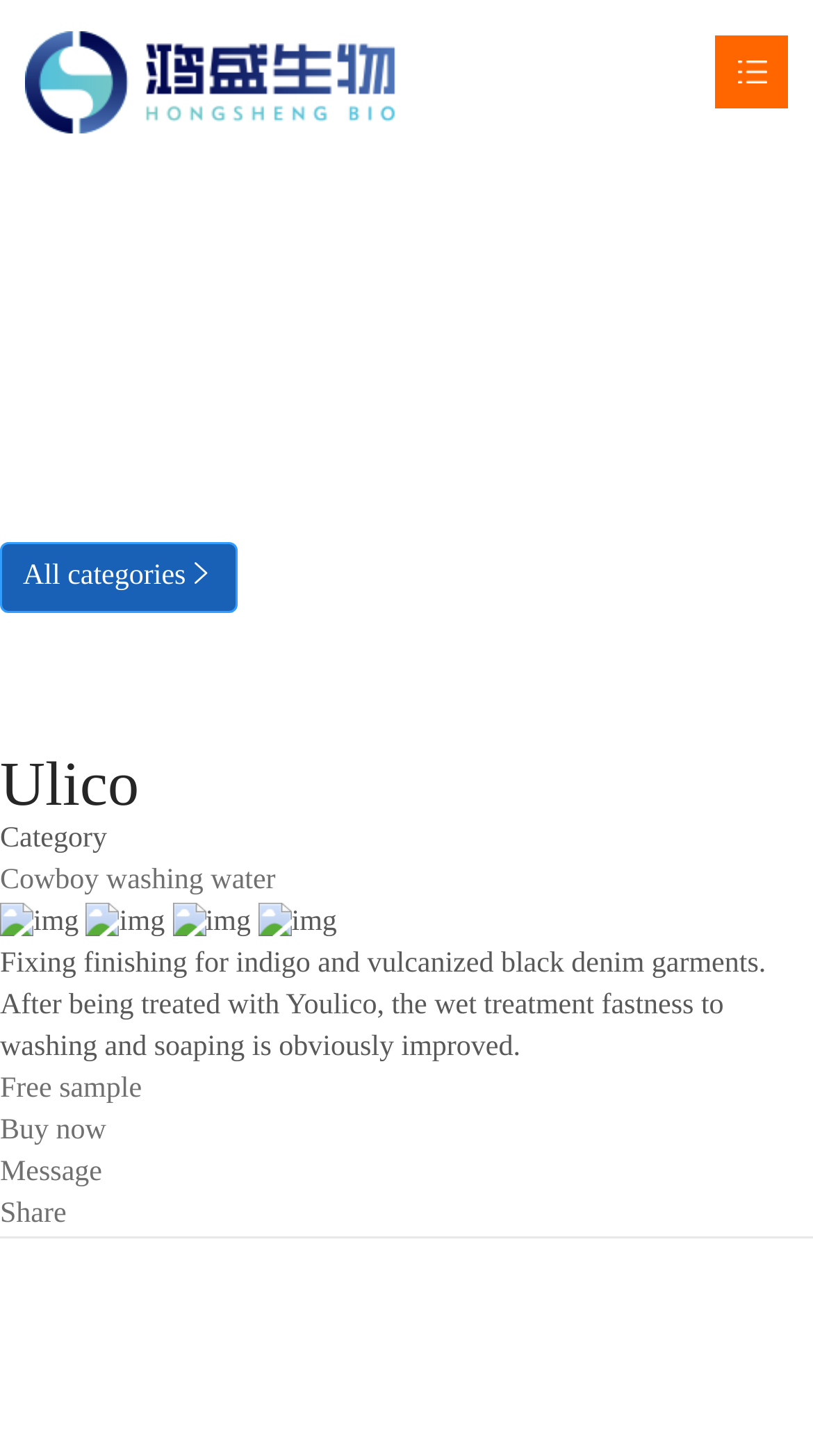Provide a thorough description of this webpage.

The webpage is about Ulico-Zhongshan Hongsheng Biotechnology Co., Ltd., a company focused on environmental protection. At the top left corner, there is a logo image. On the top right corner, there is a navigation image. Below the logo, there is a horizontal menu with seven headings: Home, About us, Products, Technical Support, Develop, News, and Contact us. Each heading has a corresponding link.

On the left side of the page, there is a vertical menu with two items: All categories and a dropdown arrow. Below the vertical menu, there is a heading "Ulico" and a subheading "Category". 

The main content of the page is an article that describes the company's product, Youlico, which is a fixing finishing for indigo and vulcanized black denim garments. The article explains that after being treated with Youlico, the wet treatment fastness to washing and soaping is obviously improved.

Below the article, there are four images arranged horizontally, likely showcasing the product. Under the images, there are four links: Free sample, Buy now, Message, and Share.